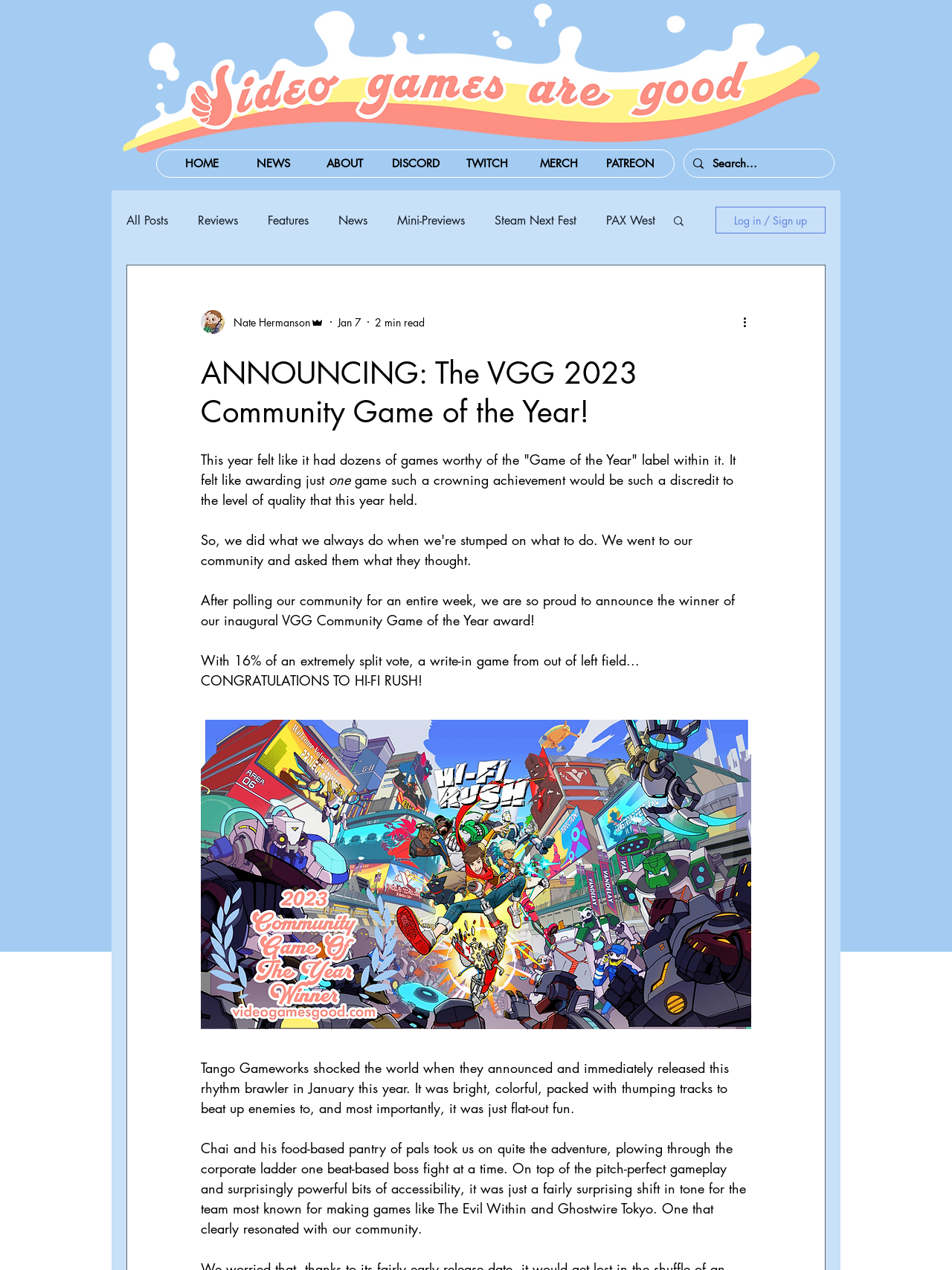Bounding box coordinates must be specified in the format (top-left x, top-left y, bottom-right x, bottom-right y). All values should be floating point numbers between 0 and 1. What are the bounding box coordinates of the UI element described as: BitSummit

[0.27, 0.214, 0.321, 0.226]